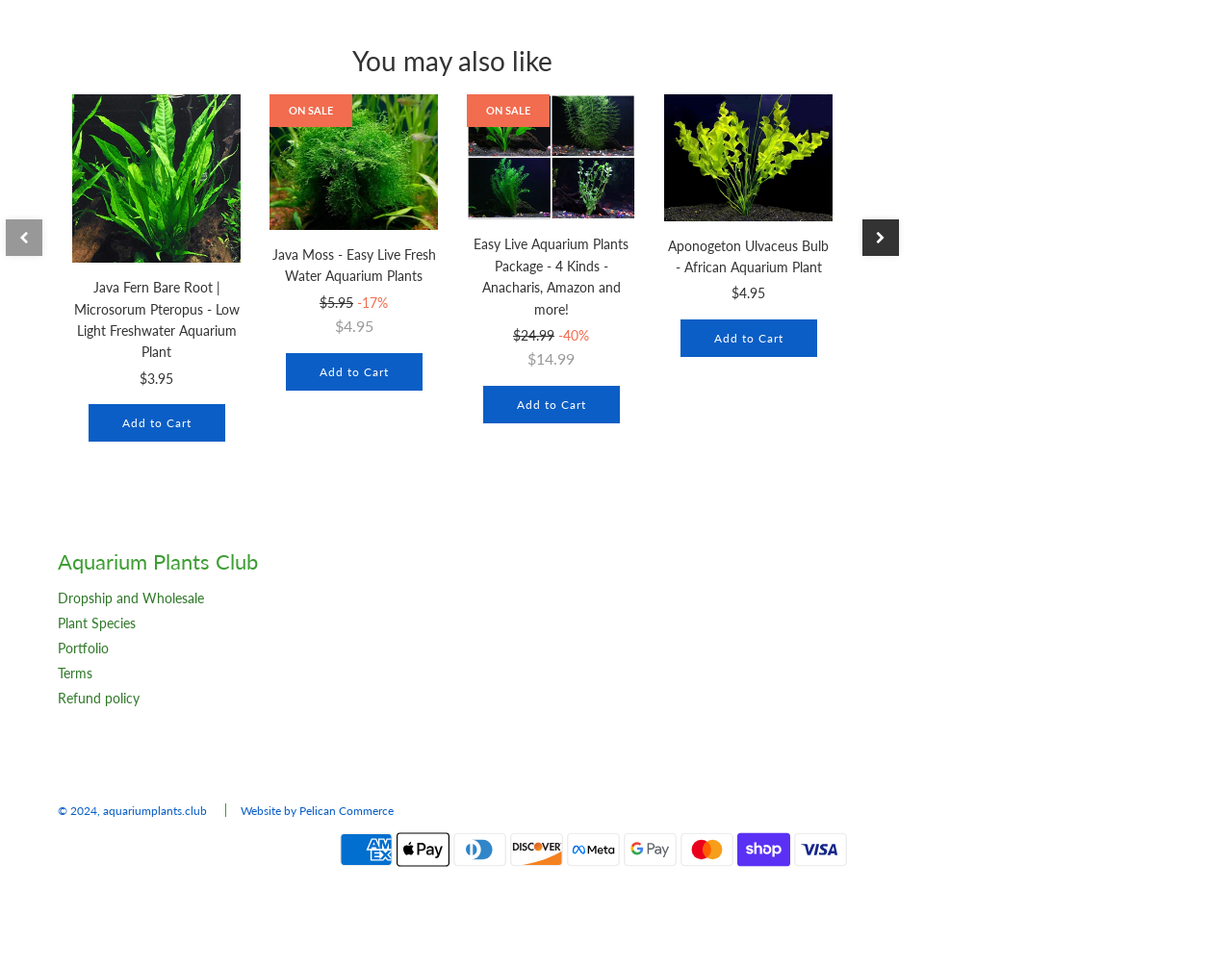Using a single word or phrase, answer the following question: 
How many navigation buttons are on the page?

2